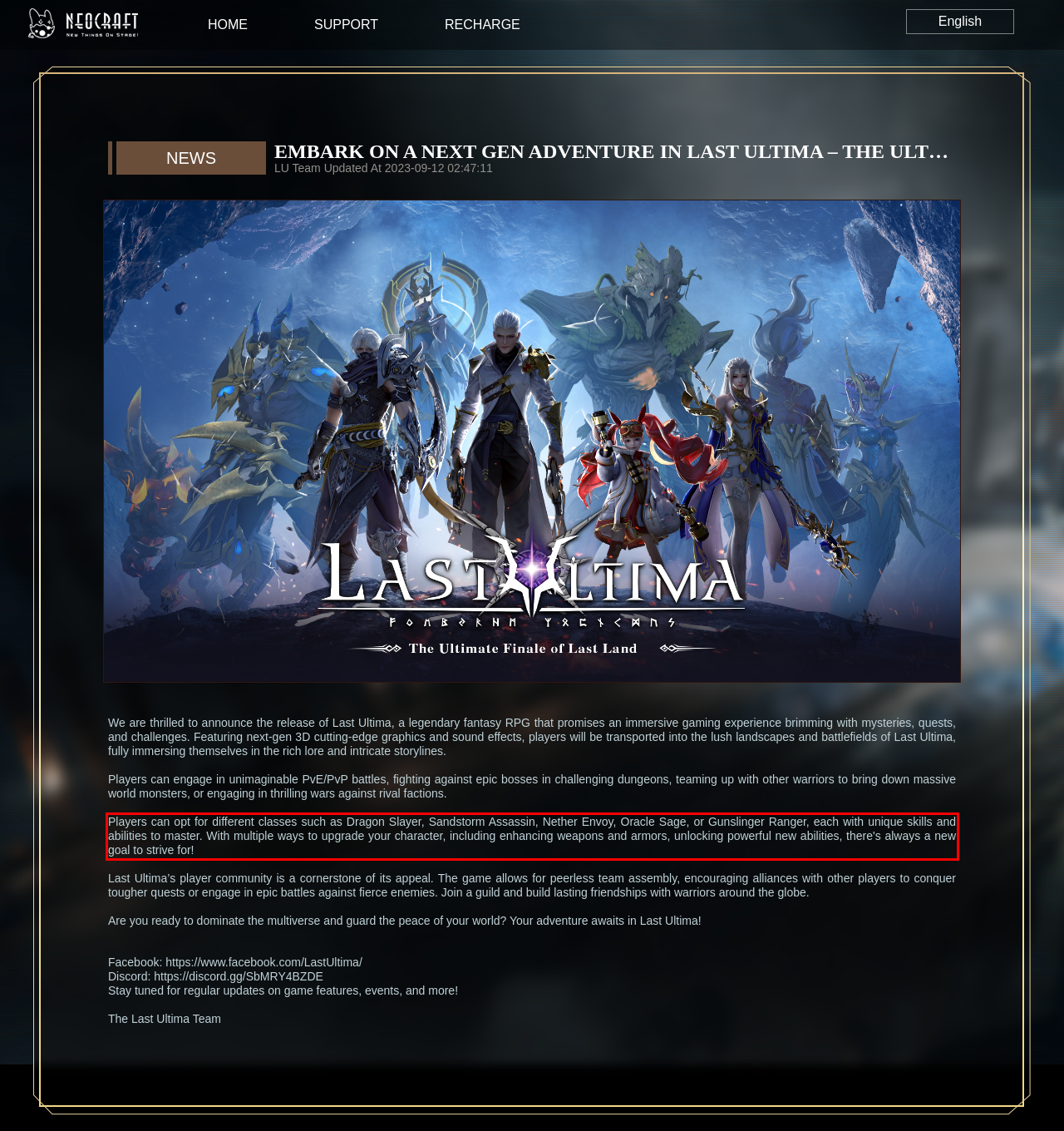You have a screenshot with a red rectangle around a UI element. Recognize and extract the text within this red bounding box using OCR.

Players can opt for different classes such as Dragon Slayer, Sandstorm Assassin, Nether Envoy, Oracle Sage, or Gunslinger Ranger, each with unique skills and abilities to master. With multiple ways to upgrade your character, including enhancing weapons and armors, unlocking powerful new abilities, there's always a new goal to strive for!